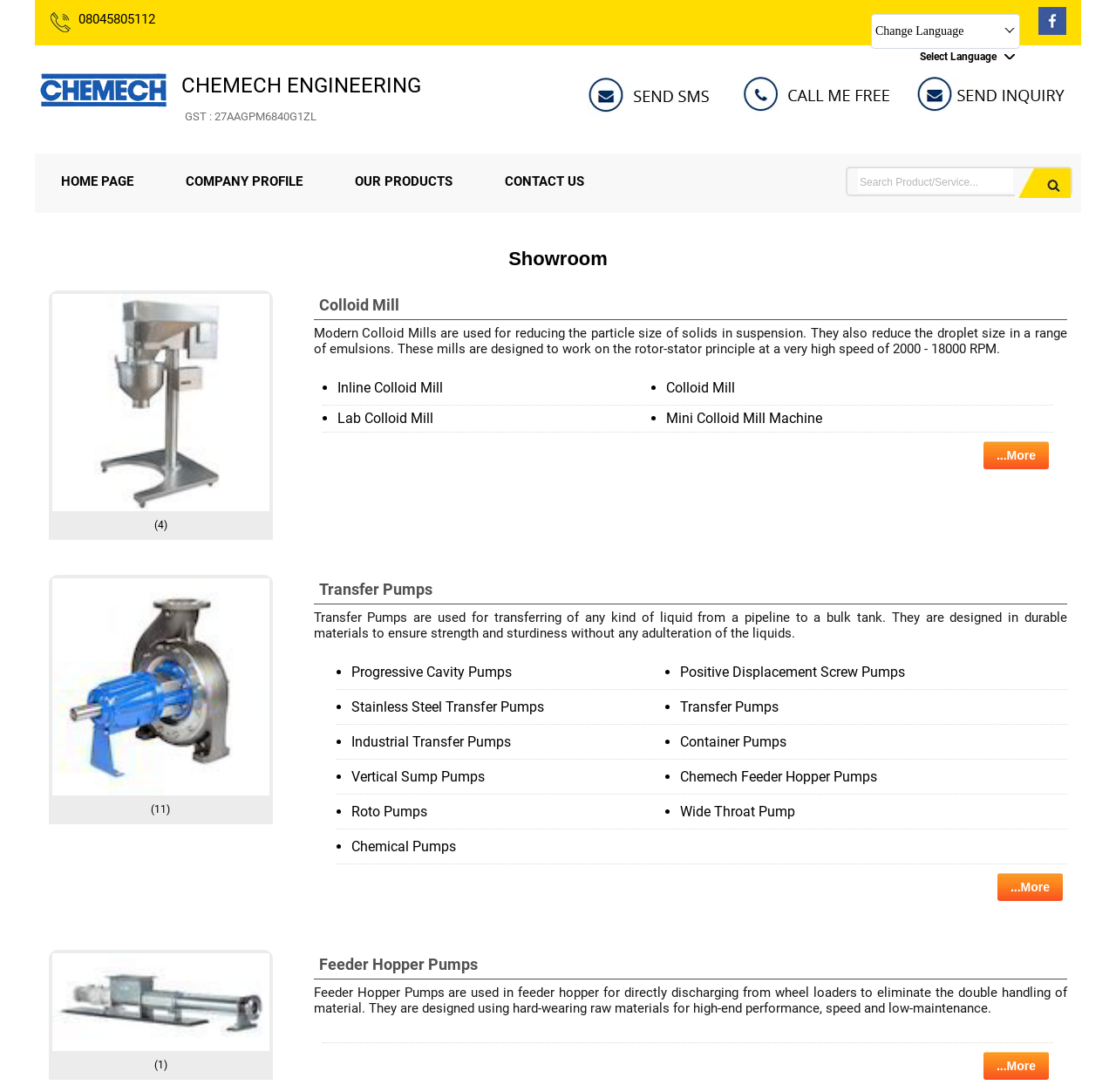Answer the question in a single word or phrase:
What is Colloid Mill used for?

Reducing particle size